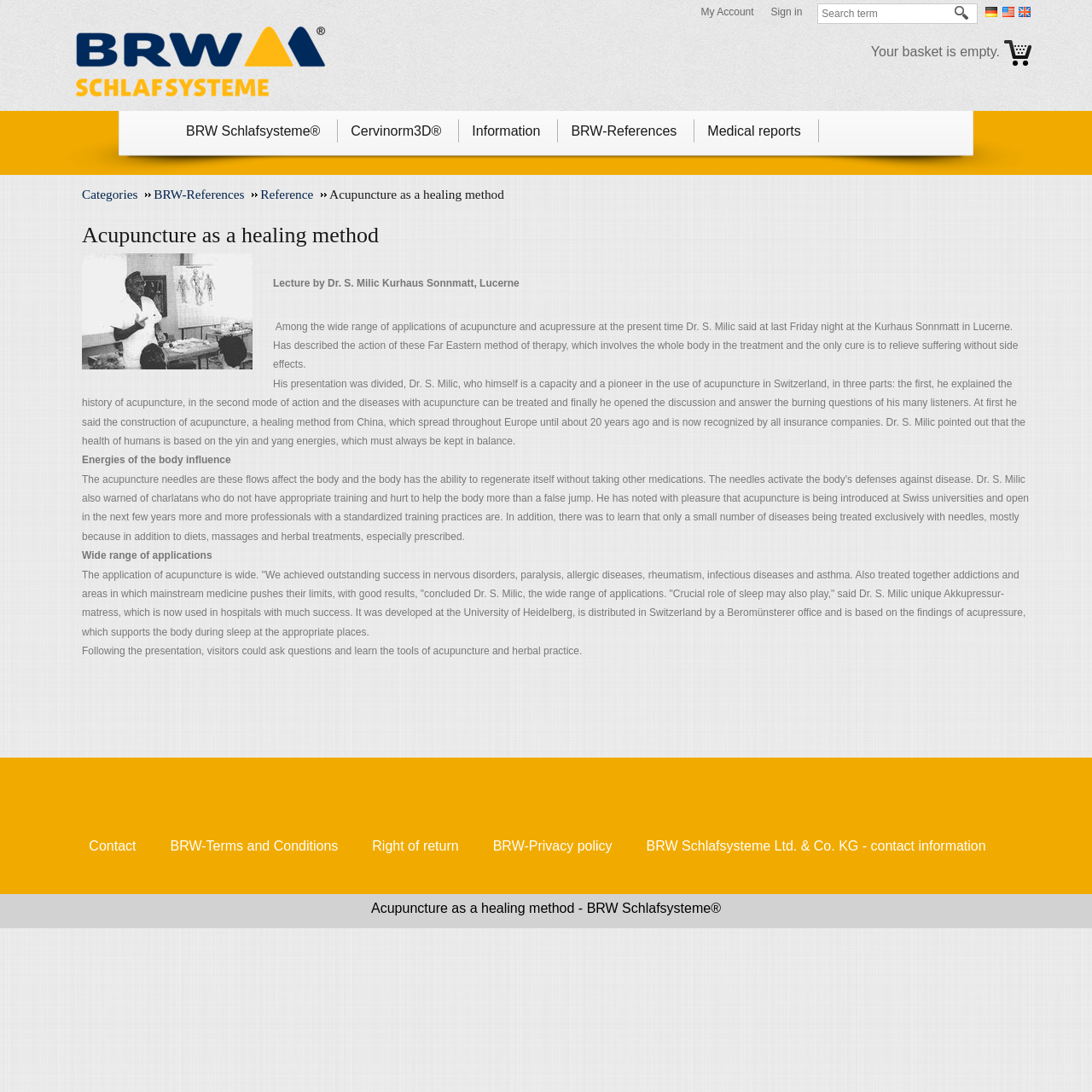Determine the bounding box coordinates of the section I need to click to execute the following instruction: "View BRW Schlafsysteme Ltd. & Co. KG contact information". Provide the coordinates as four float numbers between 0 and 1, i.e., [left, top, right, bottom].

[0.592, 0.764, 0.926, 0.785]